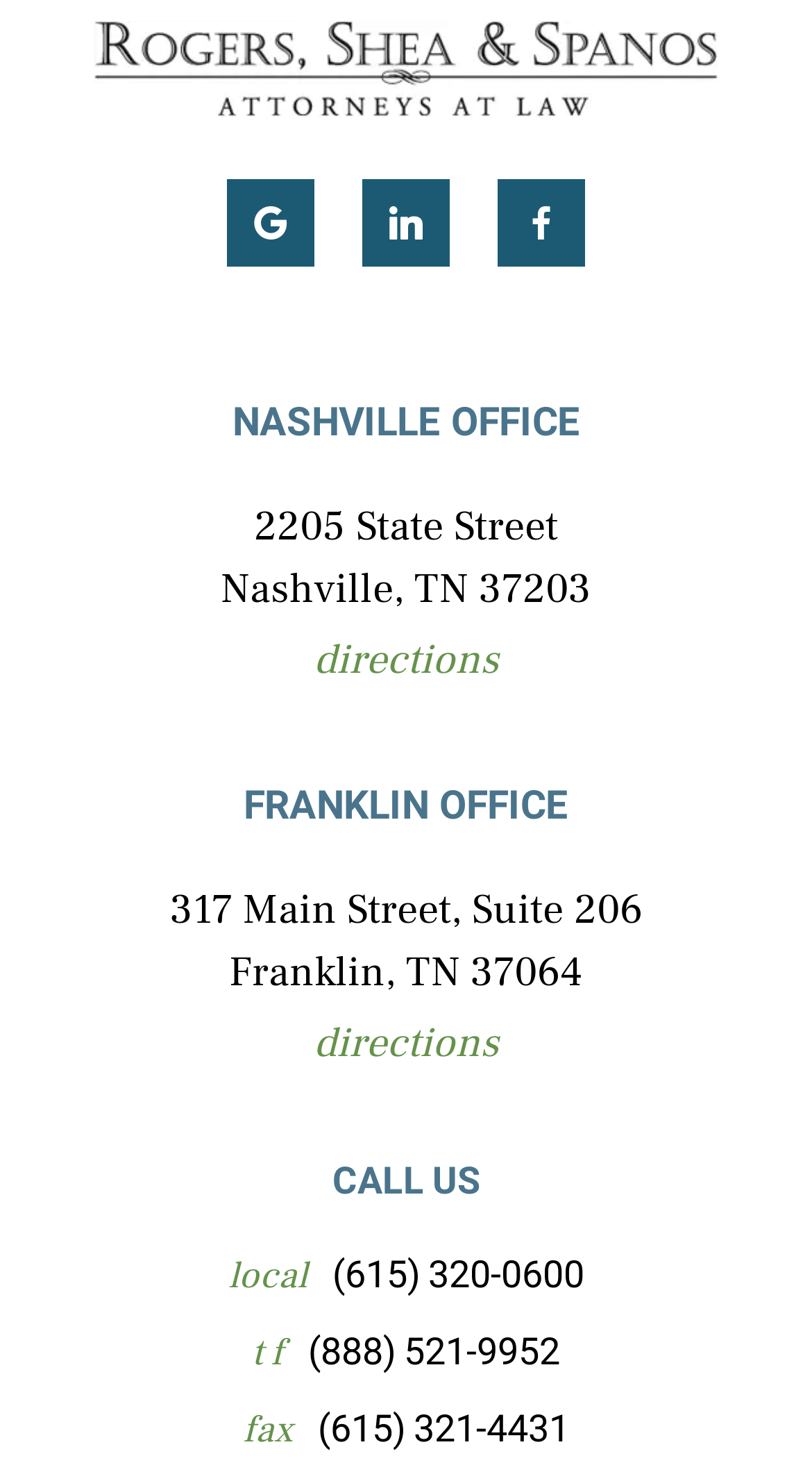Find the bounding box coordinates of the area that needs to be clicked in order to achieve the following instruction: "visit Rogers Shea & Spanos Attorneys at Law website". The coordinates should be specified as four float numbers between 0 and 1, i.e., [left, top, right, bottom].

[0.077, 0.014, 0.923, 0.121]